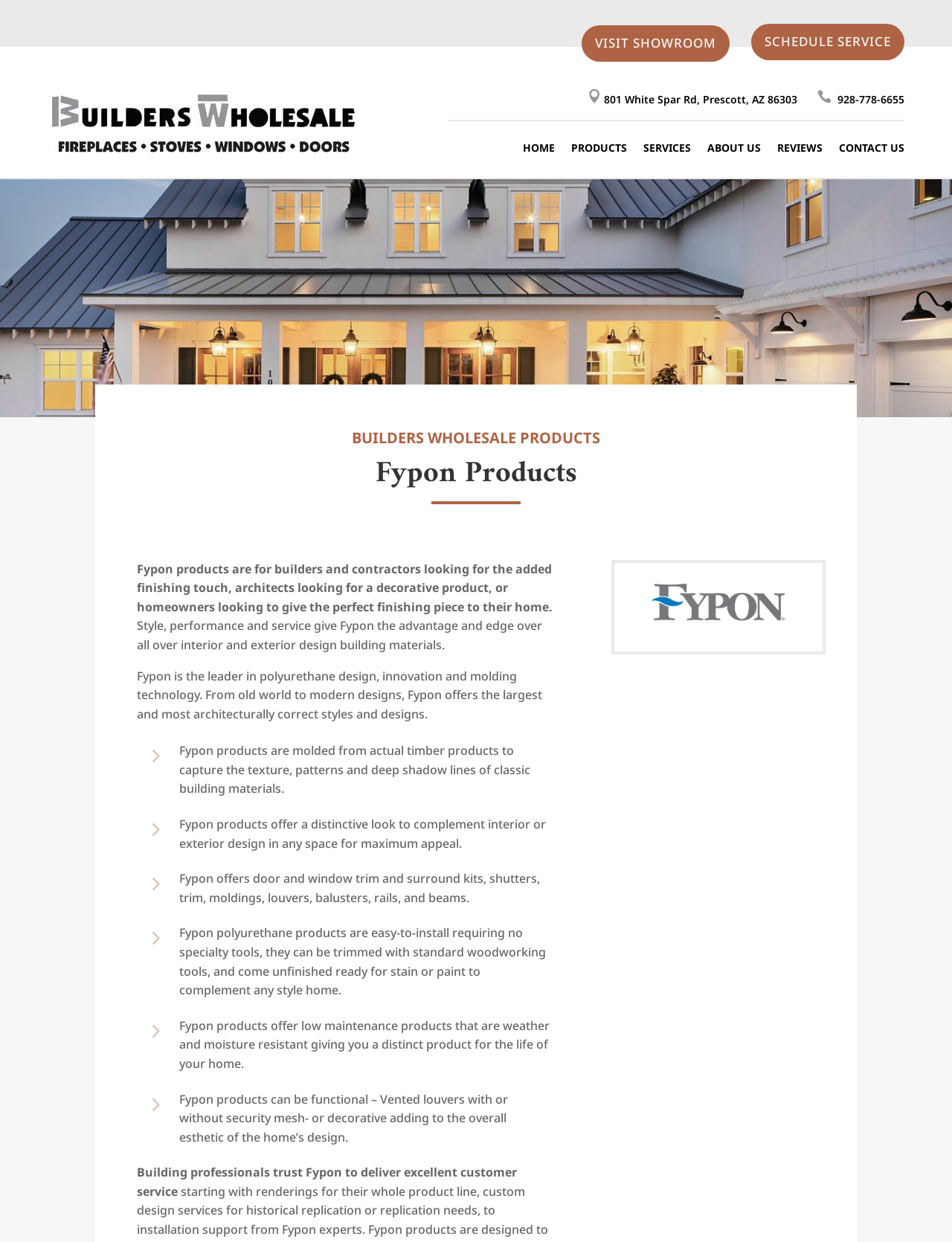What is the material used to make Fypon products?
Look at the webpage screenshot and answer the question with a detailed explanation.

I found this information by reading the static text element with the bounding box coordinates [0.144, 0.451, 0.58, 0.495], which mentions that Fypon products are made of polyurethane.